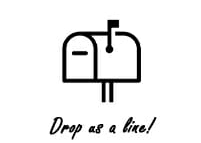Elaborate on all the elements present in the image.

This image features a simplistic and elegant illustration of a mailbox, prominently displaying a raised flag, which typically indicates outgoing mail. Underneath the mailbox, there's a friendly invitation written in a casual font that reads "Drop us a line!" This phrase encourages viewers to engage and reach out, suggesting that feedback or communication is welcomed. The overall design conveys a sense of approachability and friendliness, making it an attractive visual element for a contact section on a website.